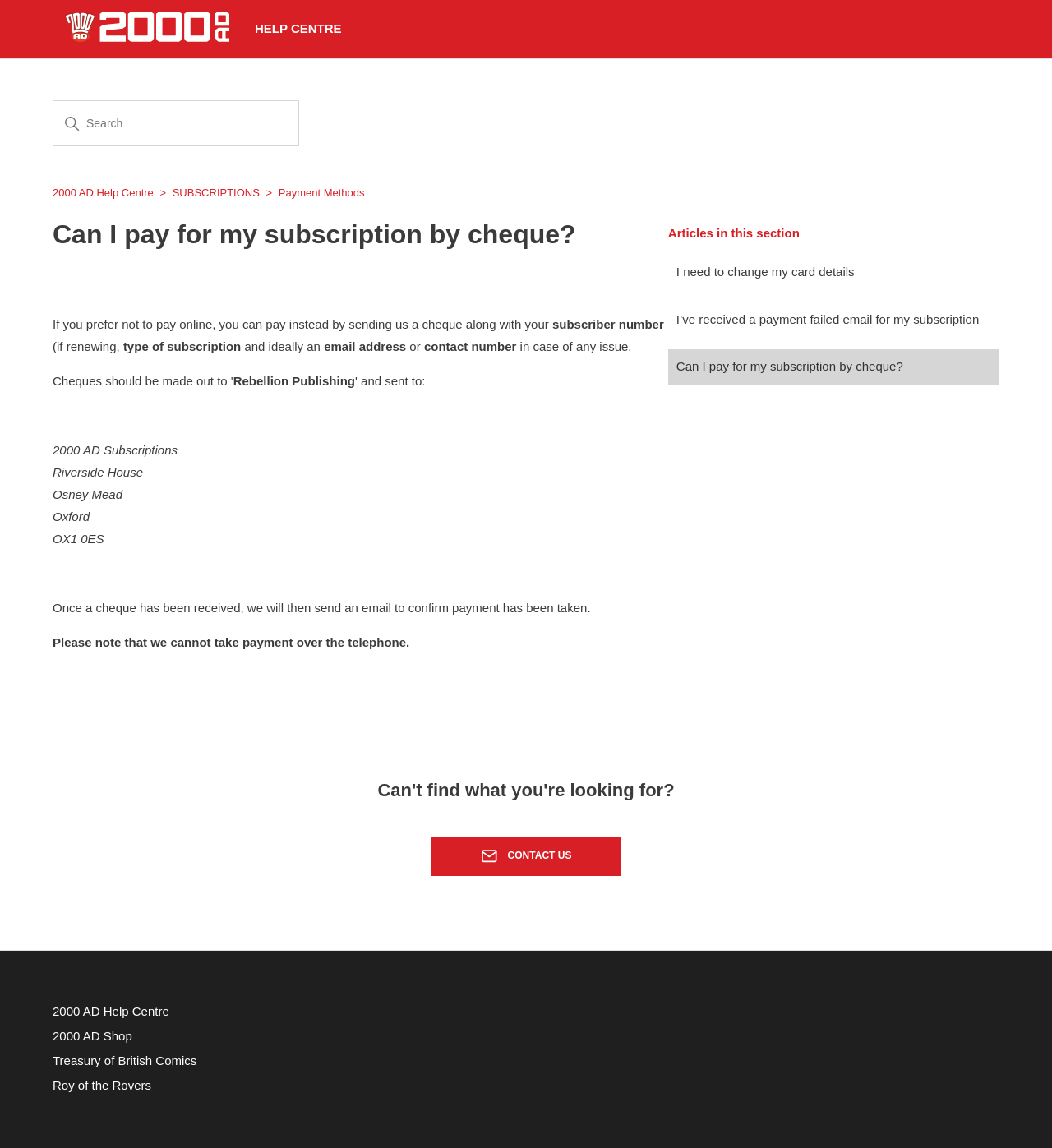Locate the primary heading on the webpage and return its text.

Can I pay for my subscription by cheque?